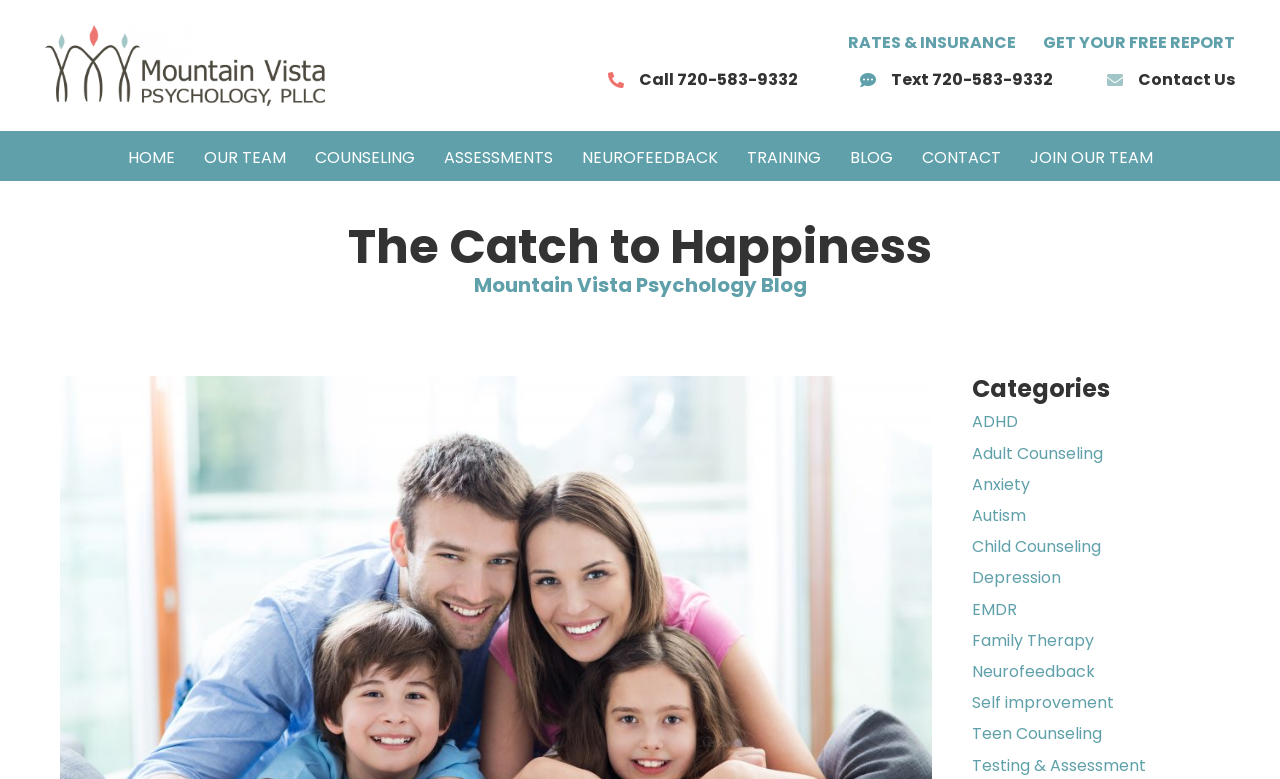Identify the bounding box coordinates for the UI element described as: "Description". The coordinates should be provided as four floats between 0 and 1: [left, top, right, bottom].

None